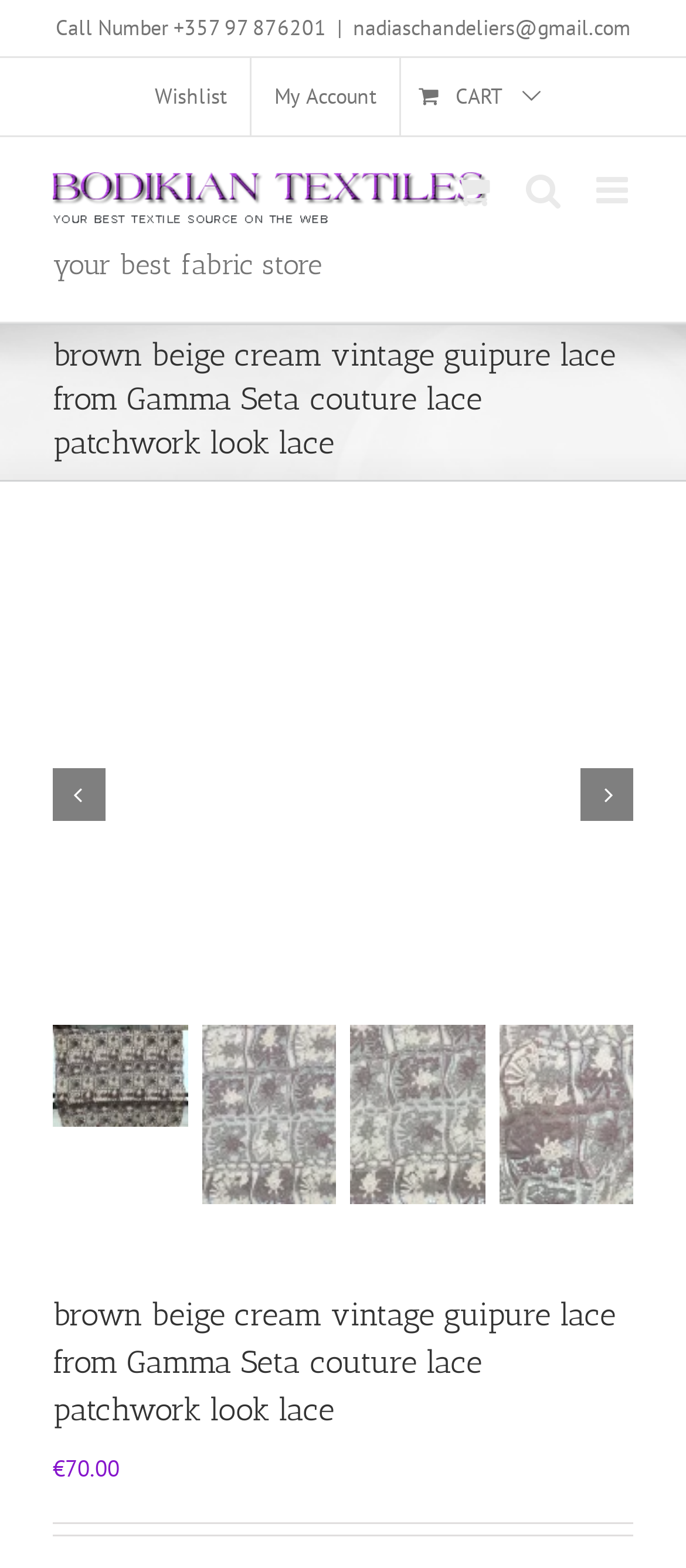Answer the question using only a single word or phrase: 
What is the secondary menu option for account management?

My Account